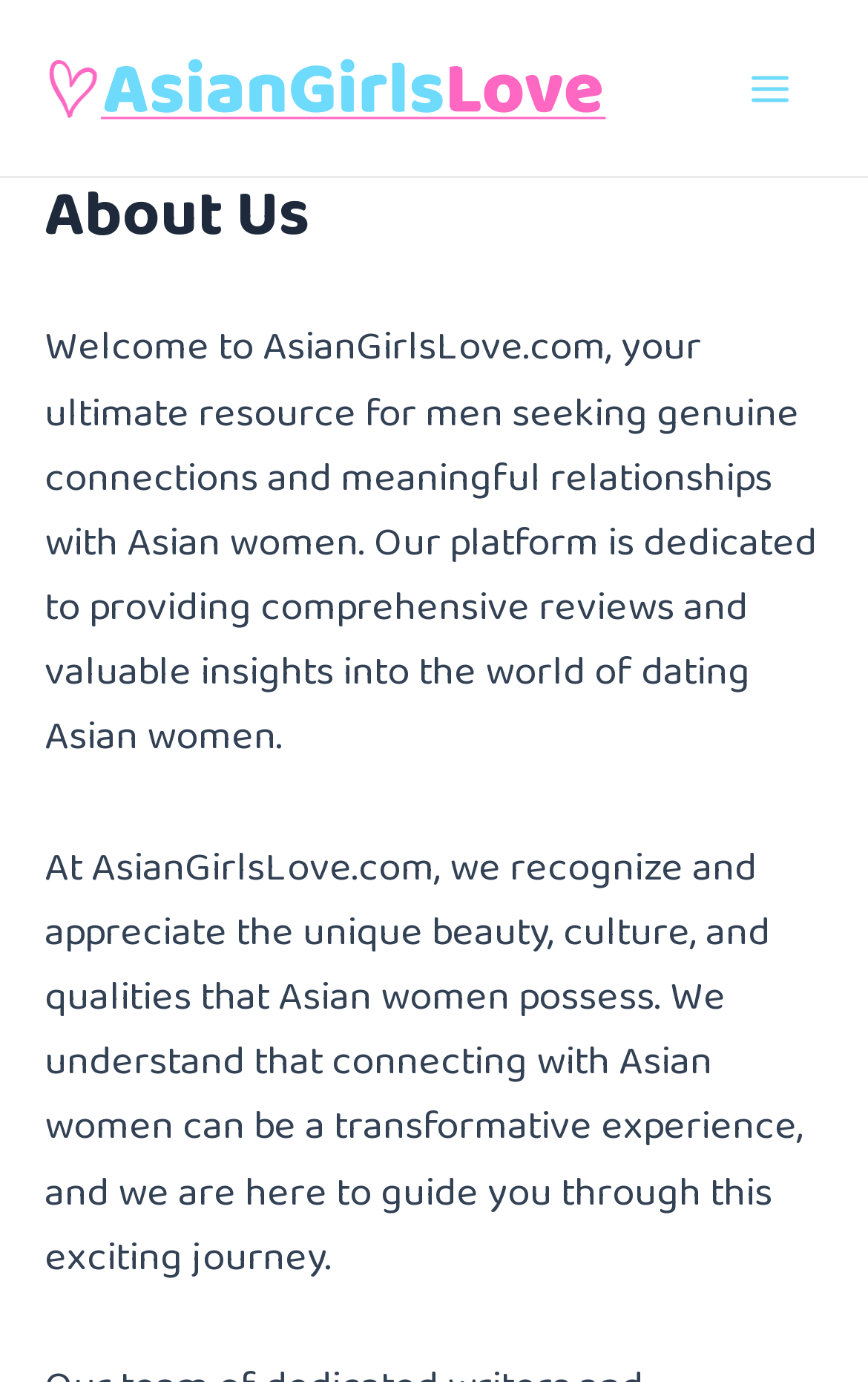What is the main topic of discussion on the webpage?
Please answer the question with a detailed response using the information from the screenshot.

The webpage is primarily focused on discussing the world of dating Asian women, providing insights and reviews to help men navigate this area, as indicated by the static text and heading elements on the webpage.